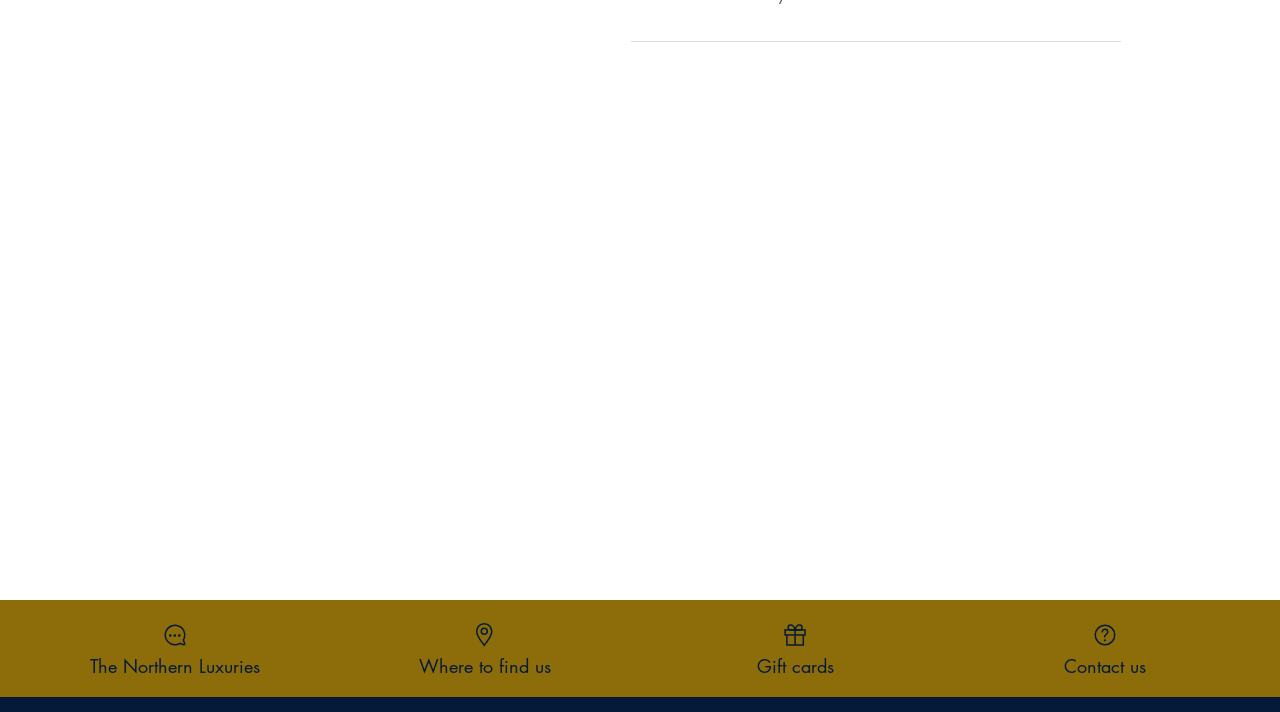Provide the bounding box coordinates for the area that should be clicked to complete the instruction: "Visit The Northern Luxuries".

[0.023, 0.871, 0.25, 0.951]